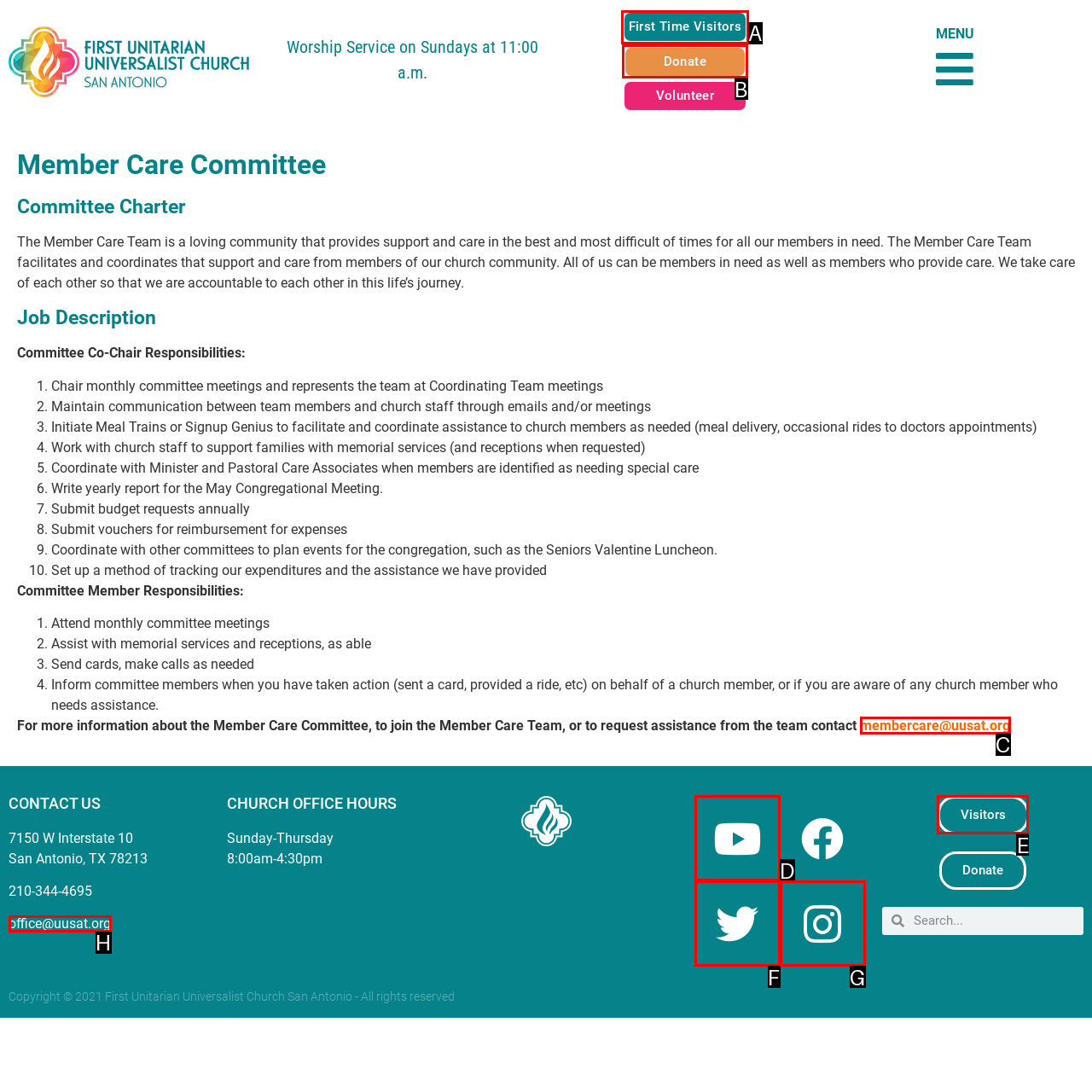Select the HTML element that should be clicked to accomplish the task: Contact the Member Care Committee Reply with the corresponding letter of the option.

C